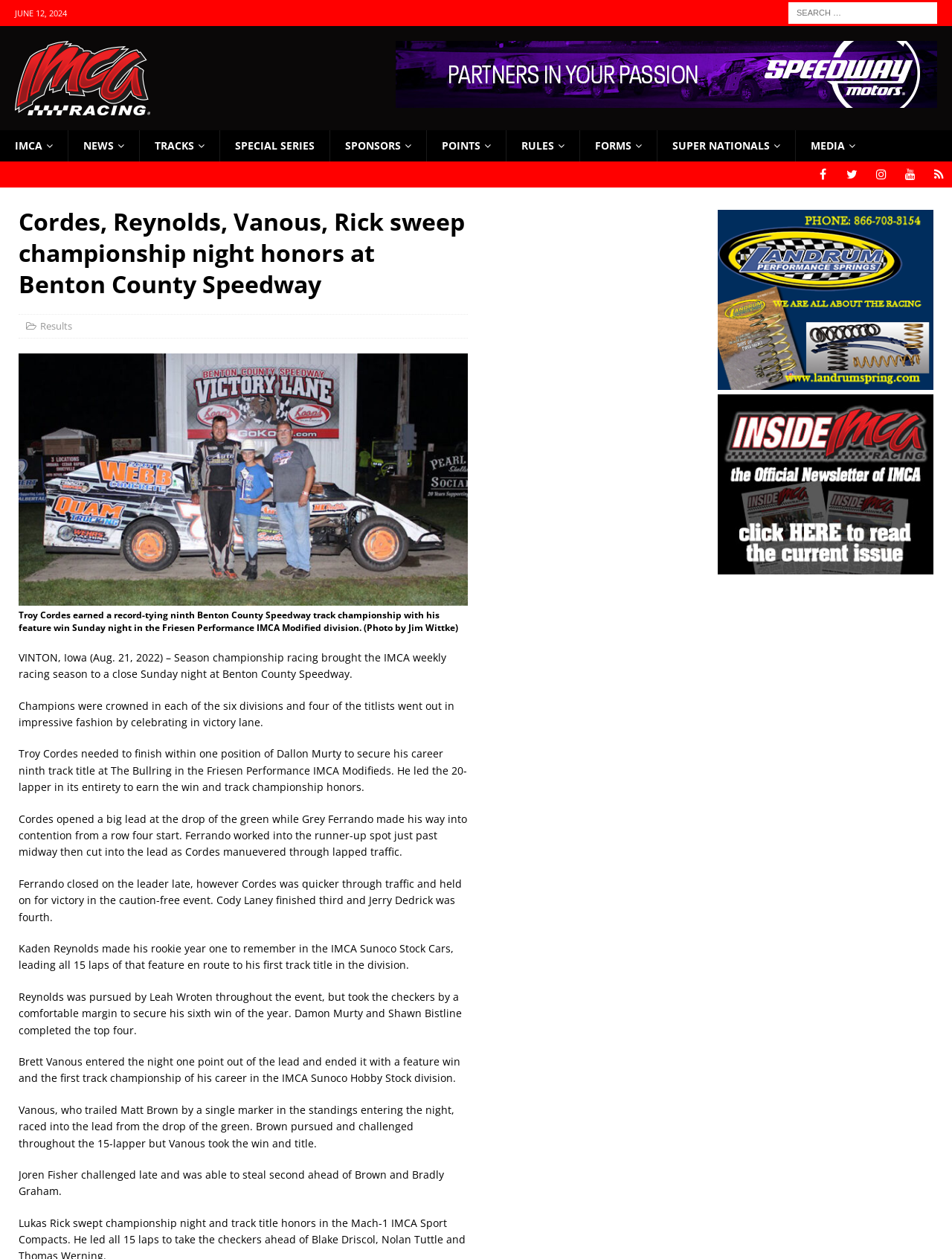Determine the bounding box coordinates for the UI element with the following description: "Rules". The coordinates should be four float numbers between 0 and 1, represented as [left, top, right, bottom].

[0.531, 0.103, 0.609, 0.128]